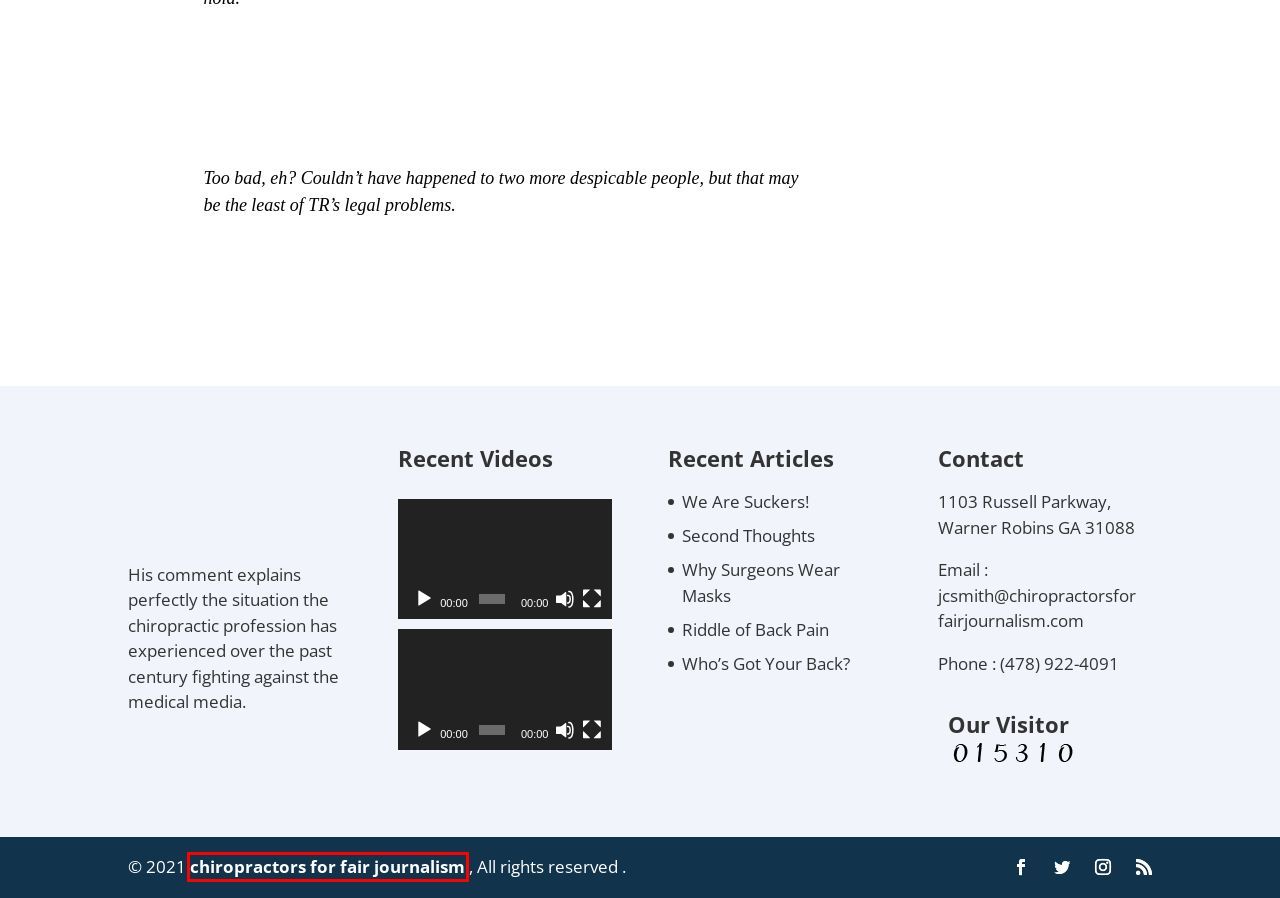Look at the given screenshot of a webpage with a red rectangle bounding box around a UI element. Pick the description that best matches the new webpage after clicking the element highlighted. The descriptions are:
A. April 2021 - Chiropractors for Fair Journalism
B. August 2021 - Chiropractors for Fair Journalism
C. Chiropractors for Fair Journalism
D. October 2021 - Chiropractors for Fair Journalism
E. Who’s Got Your Back? - Chiropractors for Fair Journalism
F. We Are Suckers! - Chiropractors for Fair Journalism
G. ABOUT - Chiropractors for Fair Journalism
H. Why Surgeons Wear Masks - Chiropractors for Fair Journalism

G